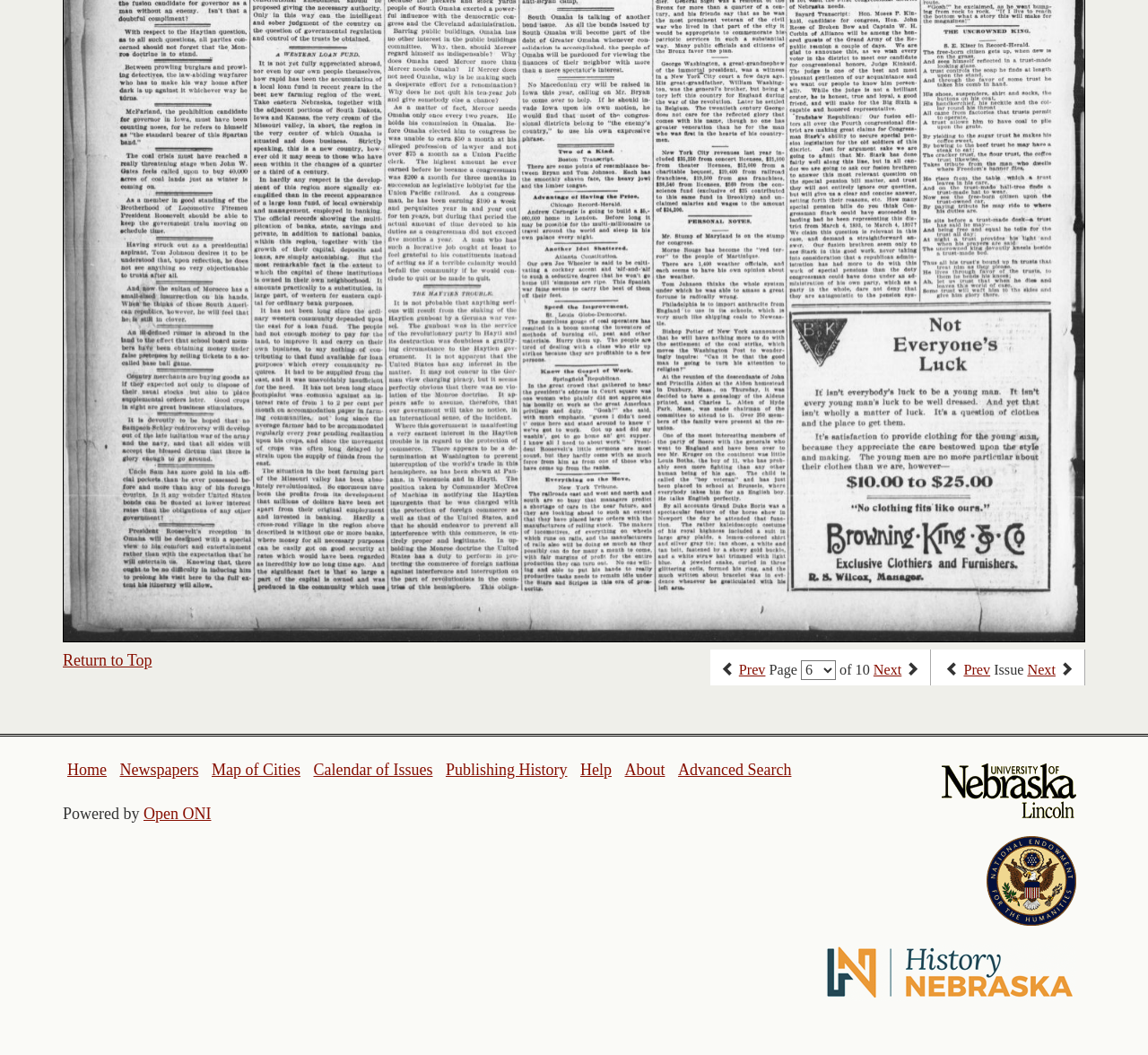Please identify the bounding box coordinates of the clickable element to fulfill the following instruction: "View the previous issue". The coordinates should be four float numbers between 0 and 1, i.e., [left, top, right, bottom].

[0.839, 0.627, 0.863, 0.643]